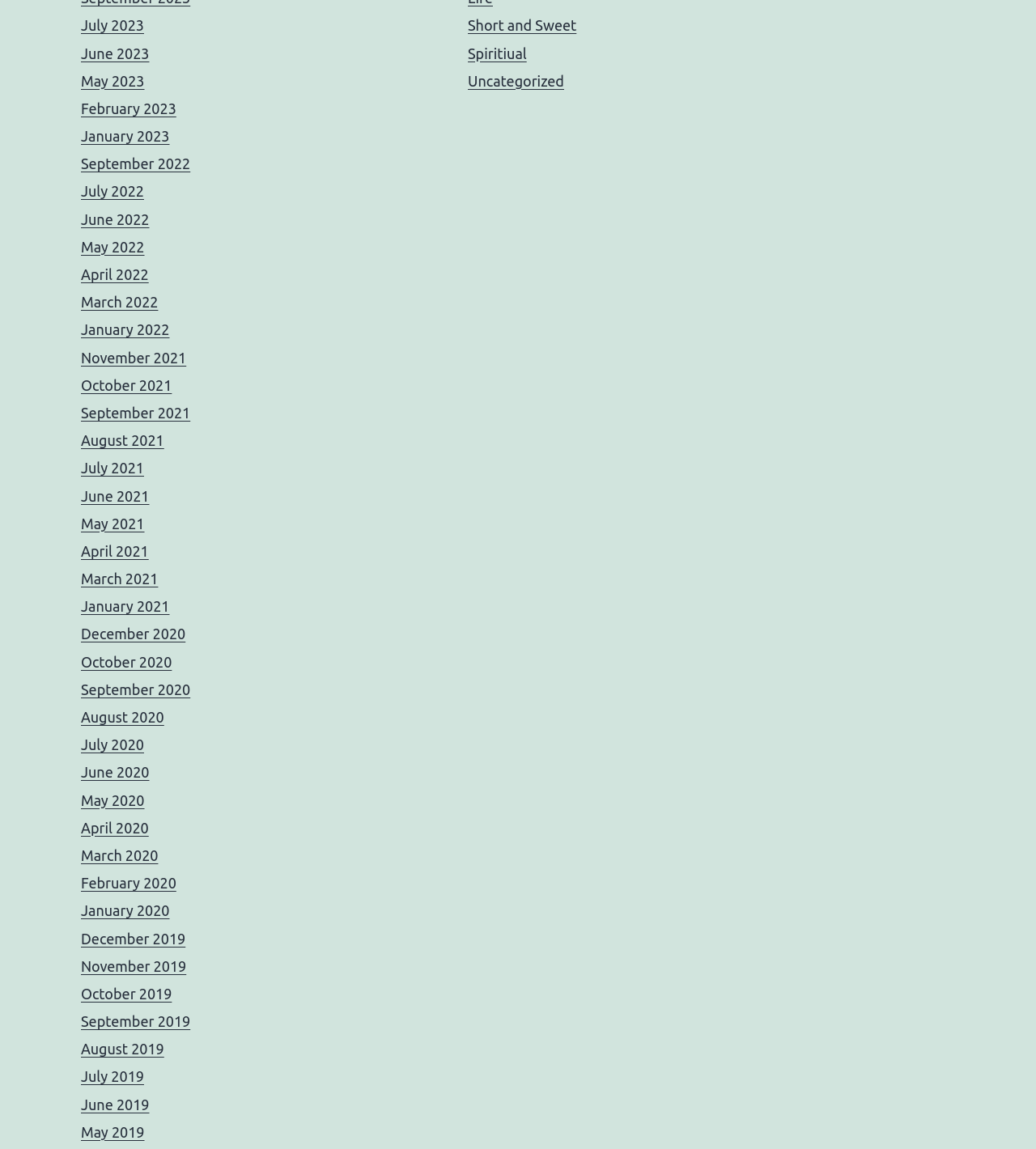Find the bounding box coordinates for the area that should be clicked to accomplish the instruction: "Explore June 2022 archives".

[0.078, 0.184, 0.144, 0.198]